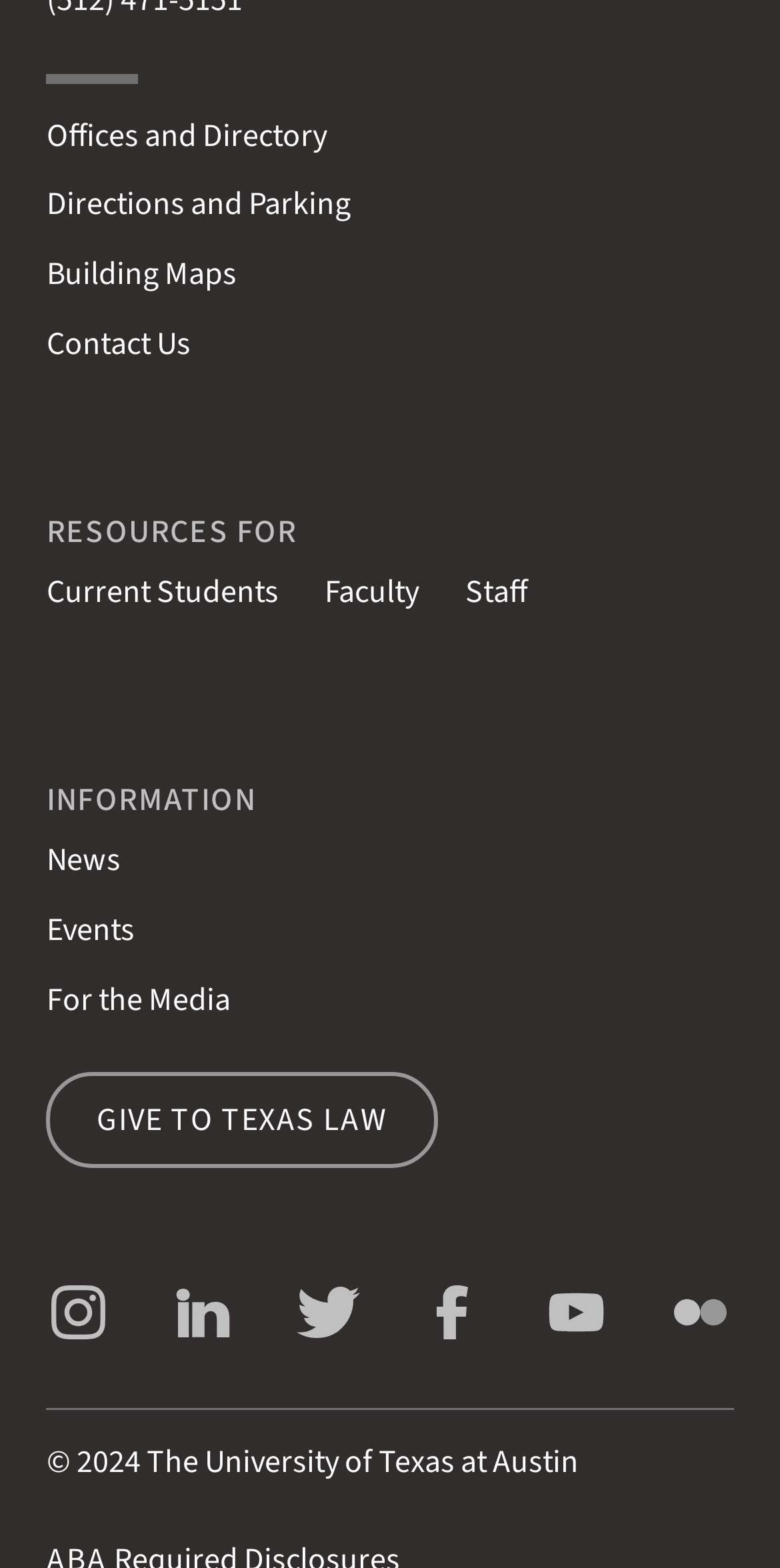Find the bounding box coordinates for the UI element whose description is: "parent_node: Search for: value="Search"". The coordinates should be four float numbers between 0 and 1, in the format [left, top, right, bottom].

None